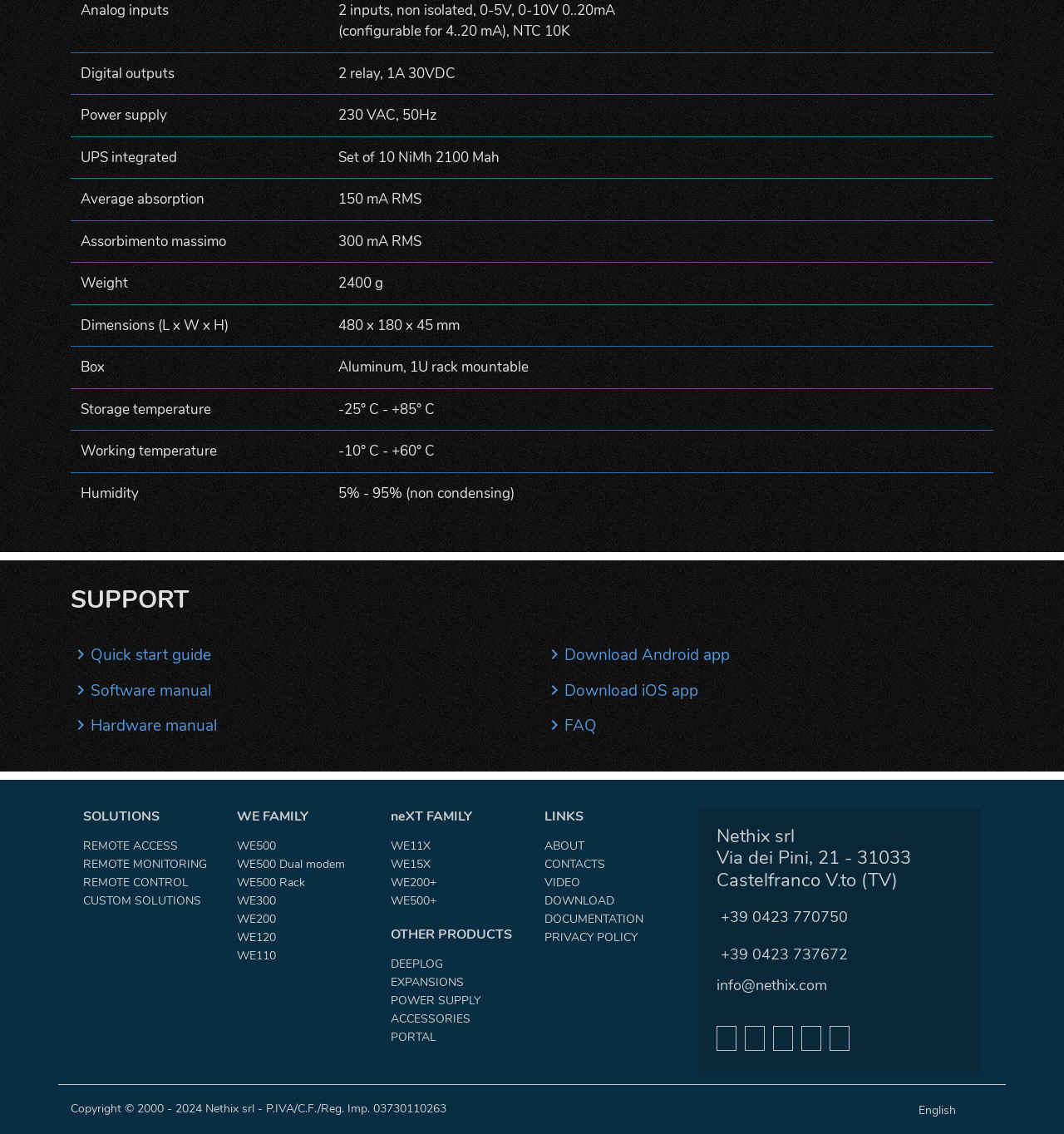Kindly determine the bounding box coordinates of the area that needs to be clicked to fulfill this instruction: "Download the 'Android app'".

[0.512, 0.568, 0.686, 0.588]